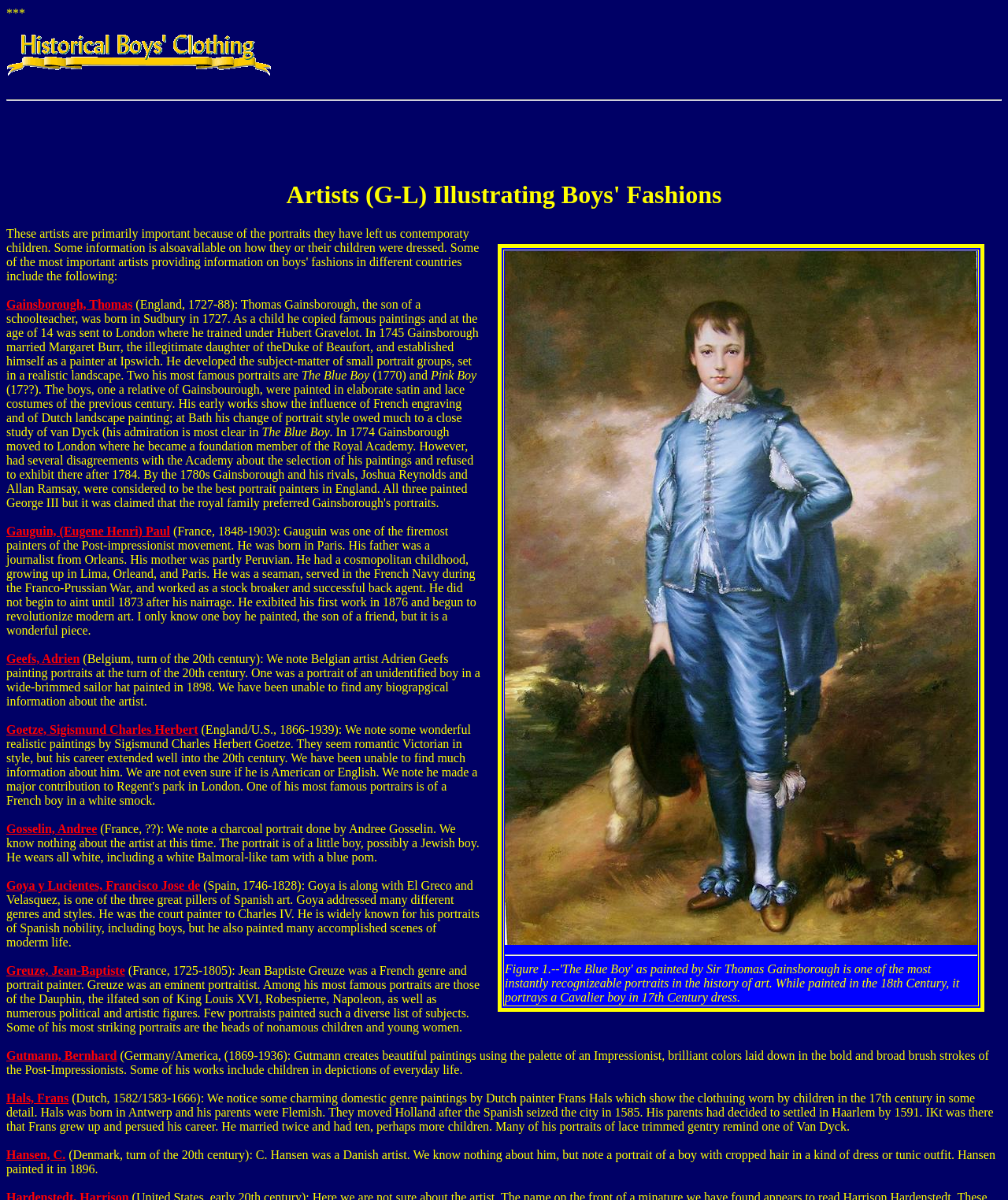Locate and extract the text of the main heading on the webpage.

Artists (G-L) Illustrating Boys' Fashions